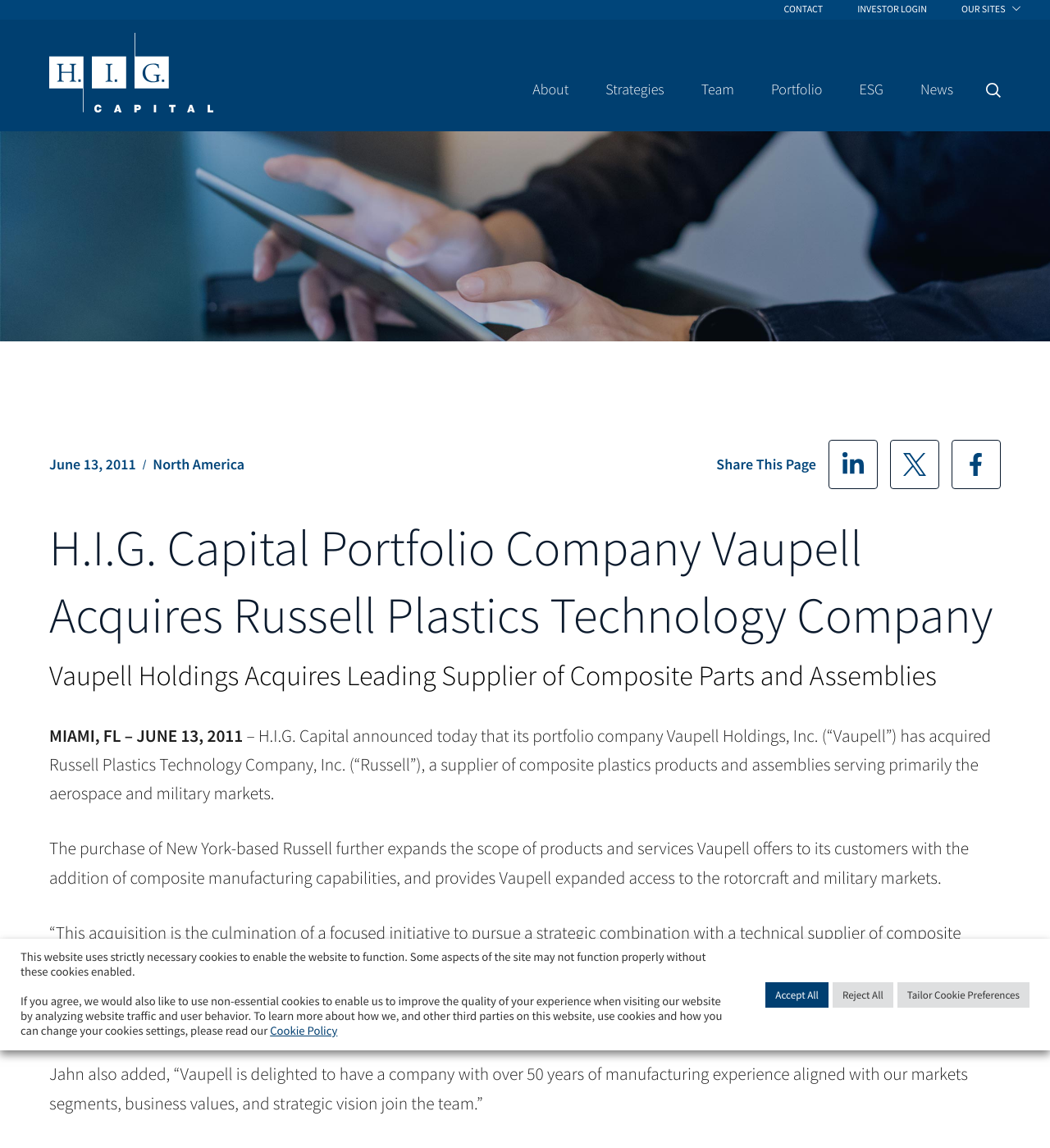Kindly provide the bounding box coordinates of the section you need to click on to fulfill the given instruction: "Go to About page".

[0.507, 0.071, 0.542, 0.084]